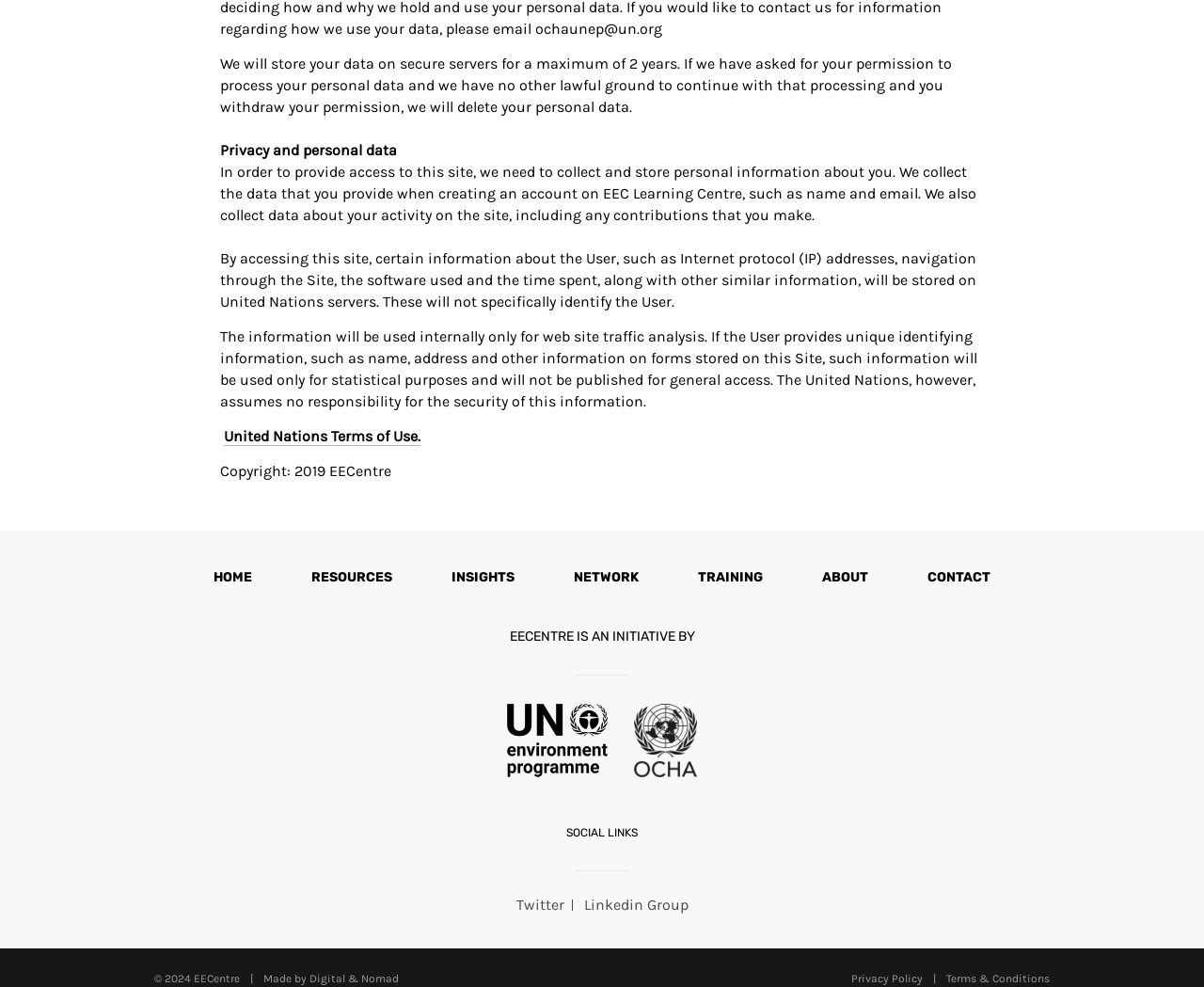Identify the bounding box coordinates of the area you need to click to perform the following instruction: "Click Made by Digital & Nomad".

[0.219, 0.984, 0.331, 0.998]